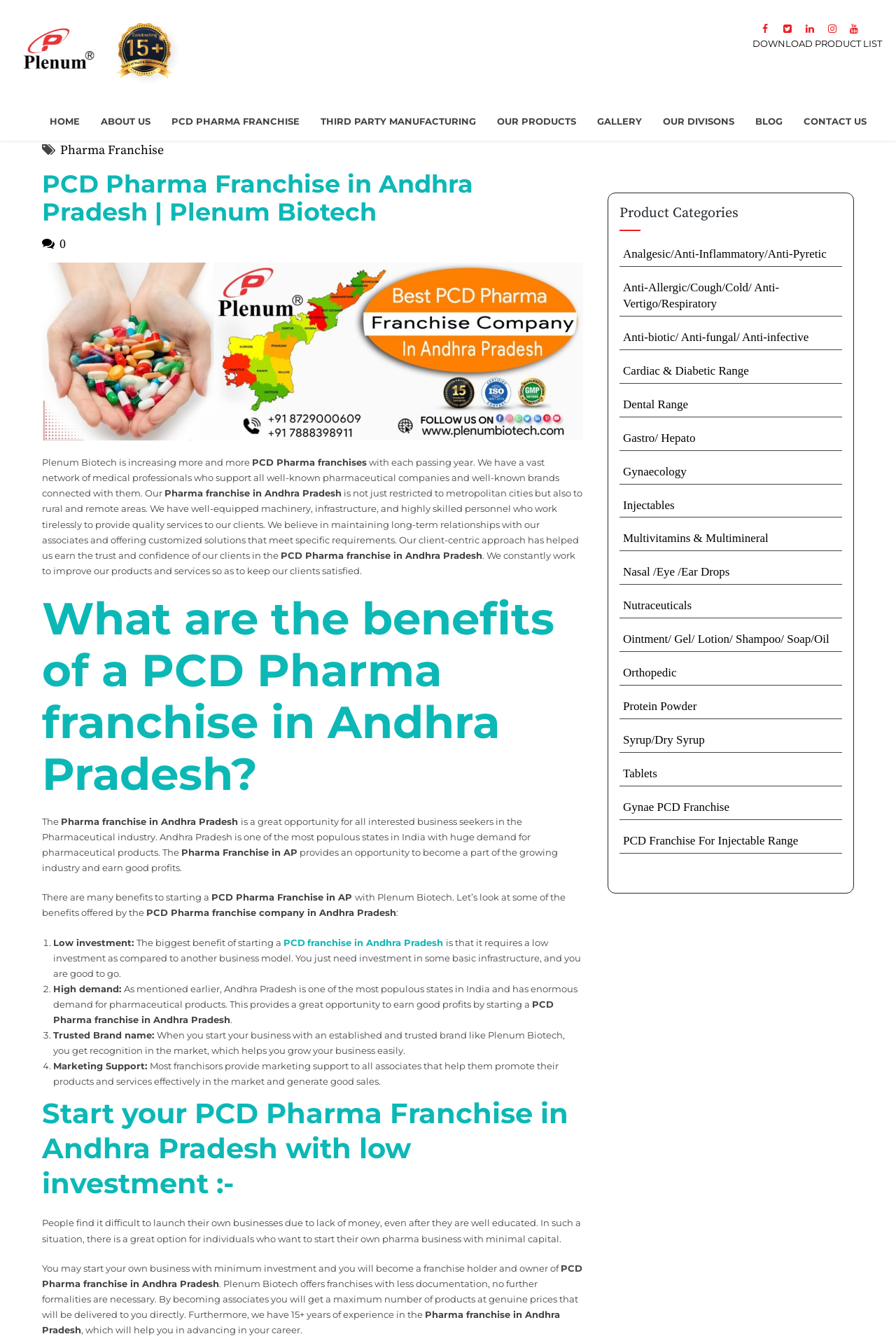Please identify the coordinates of the bounding box for the clickable region that will accomplish this instruction: "Download the product list".

[0.84, 0.028, 0.984, 0.036]